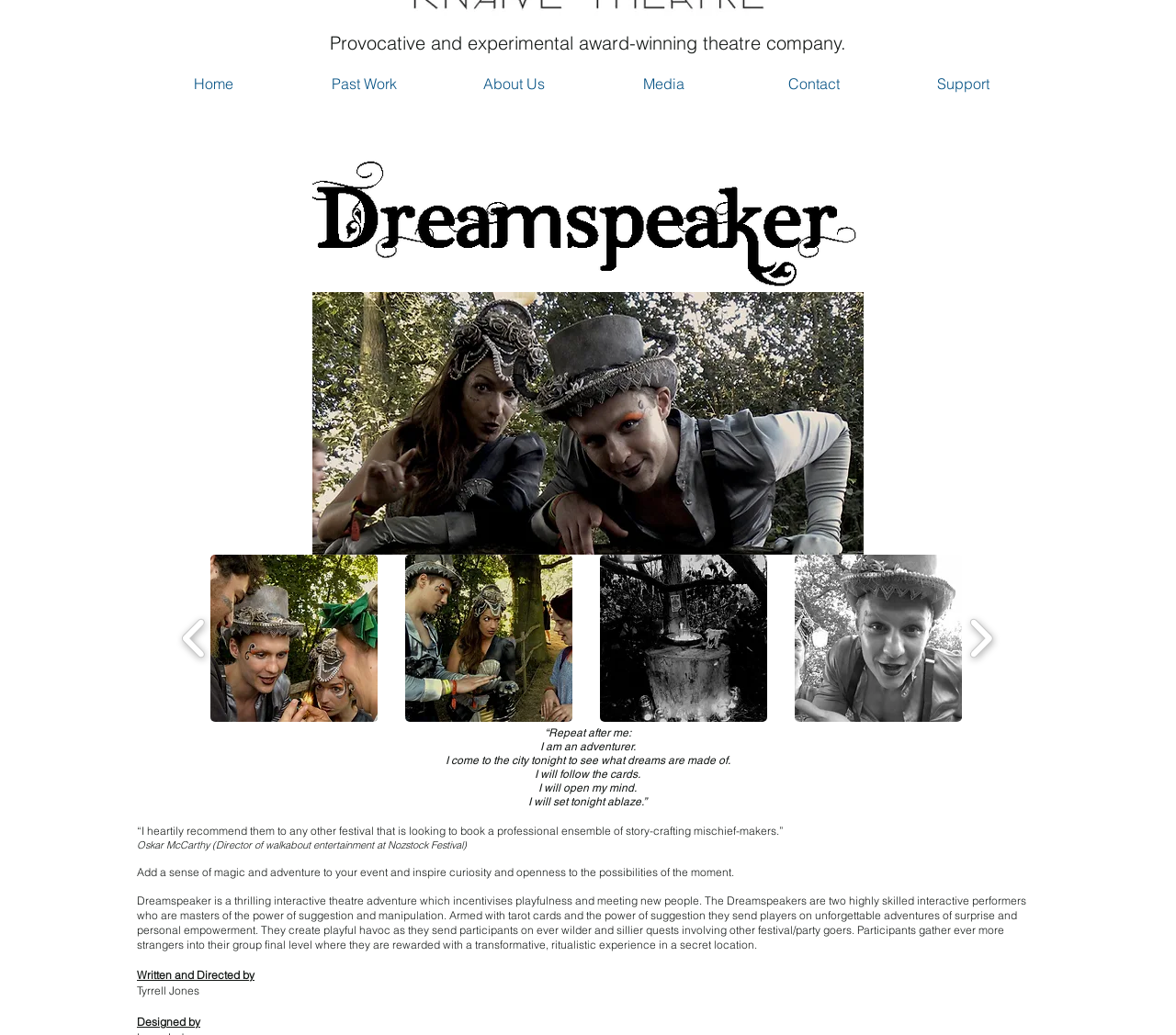Please give the bounding box coordinates of the area that should be clicked to fulfill the following instruction: "Click the 'Media' link". The coordinates should be in the format of four float numbers from 0 to 1, i.e., [left, top, right, bottom].

[0.501, 0.07, 0.628, 0.091]